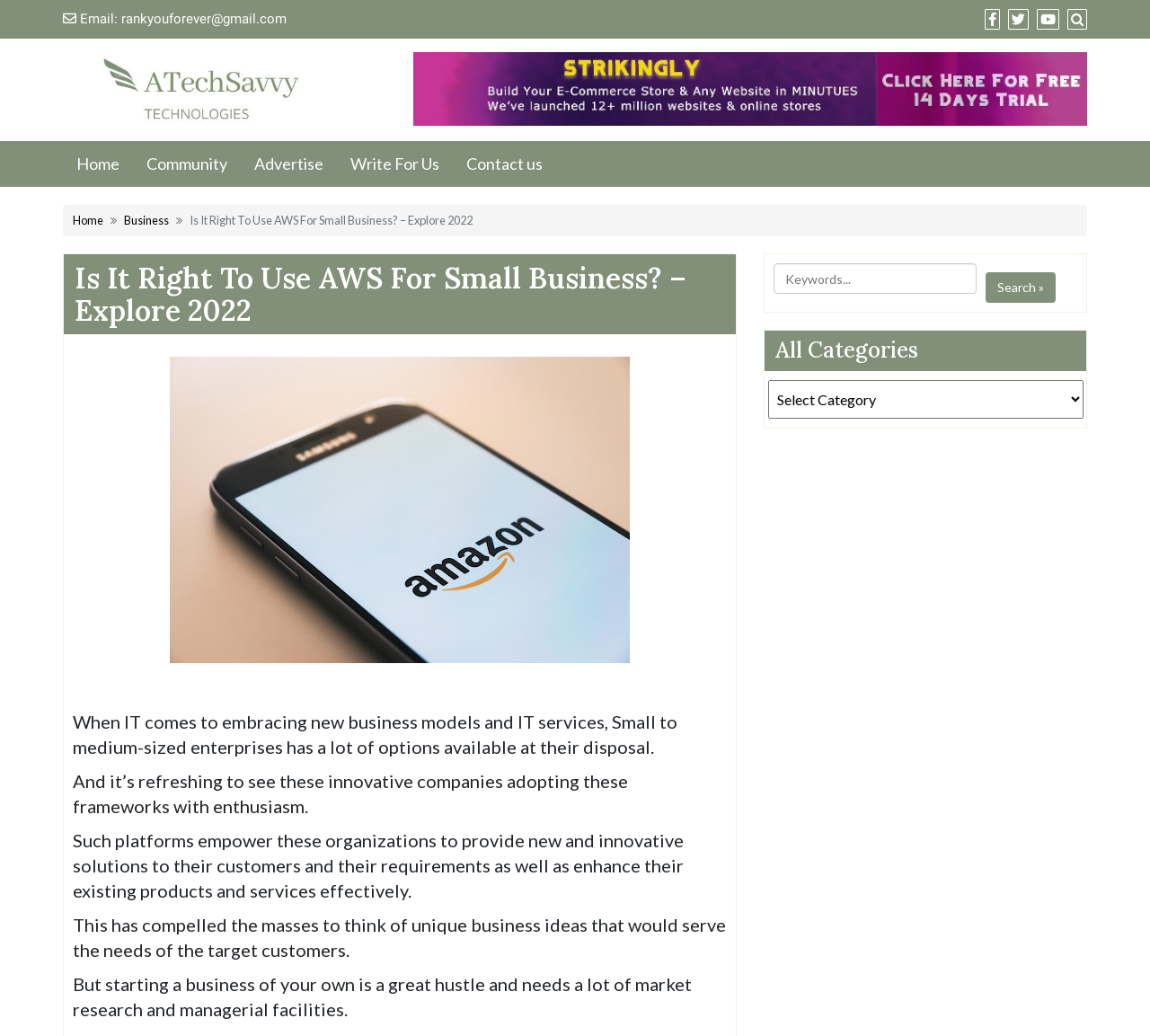Find and provide the bounding box coordinates for the UI element described with: "parent_node: Services aria-label="Services submenu"".

None